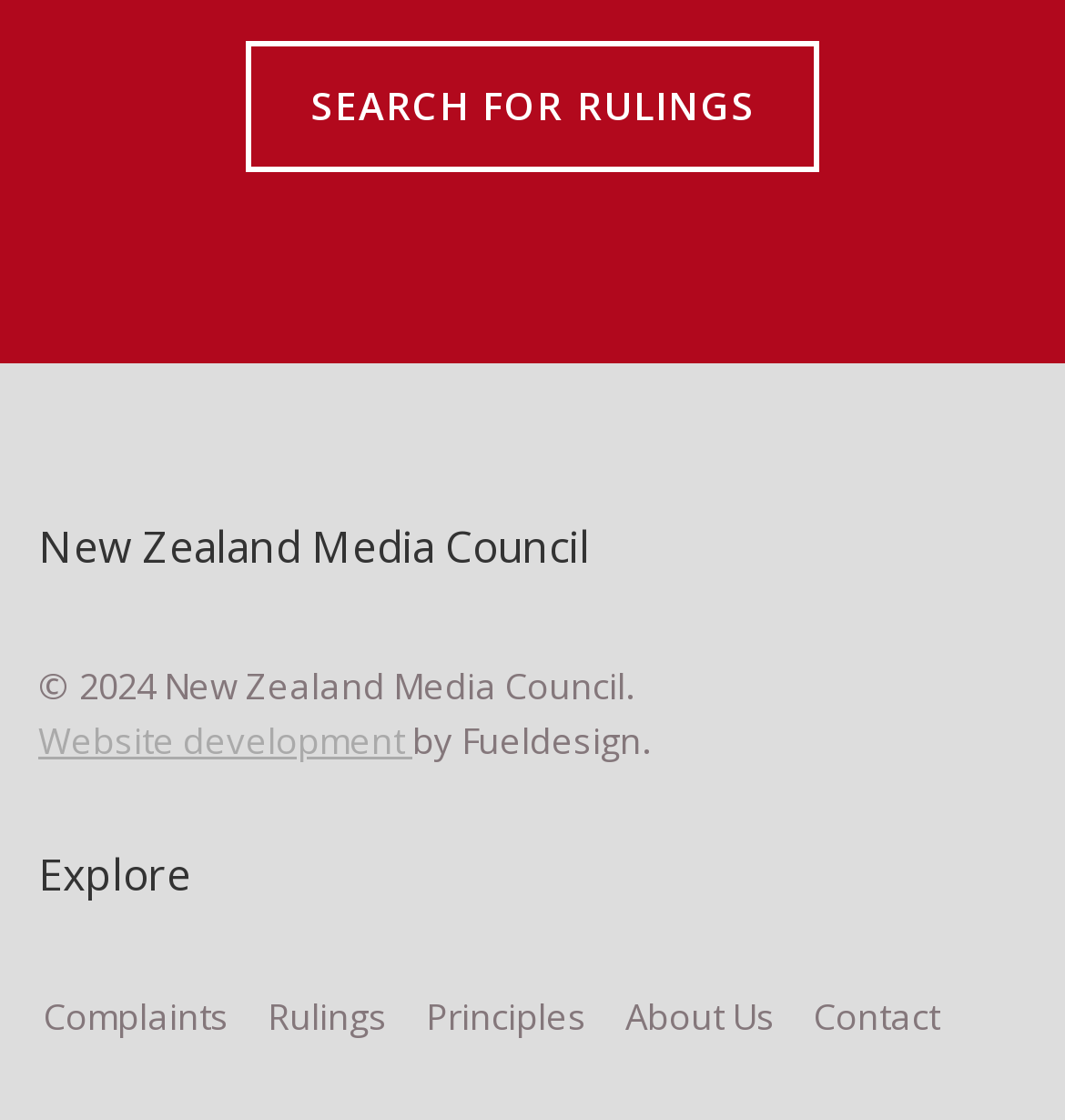Determine the bounding box for the UI element that matches this description: "SEARCH FOR RULINGS".

[0.23, 0.036, 0.77, 0.153]